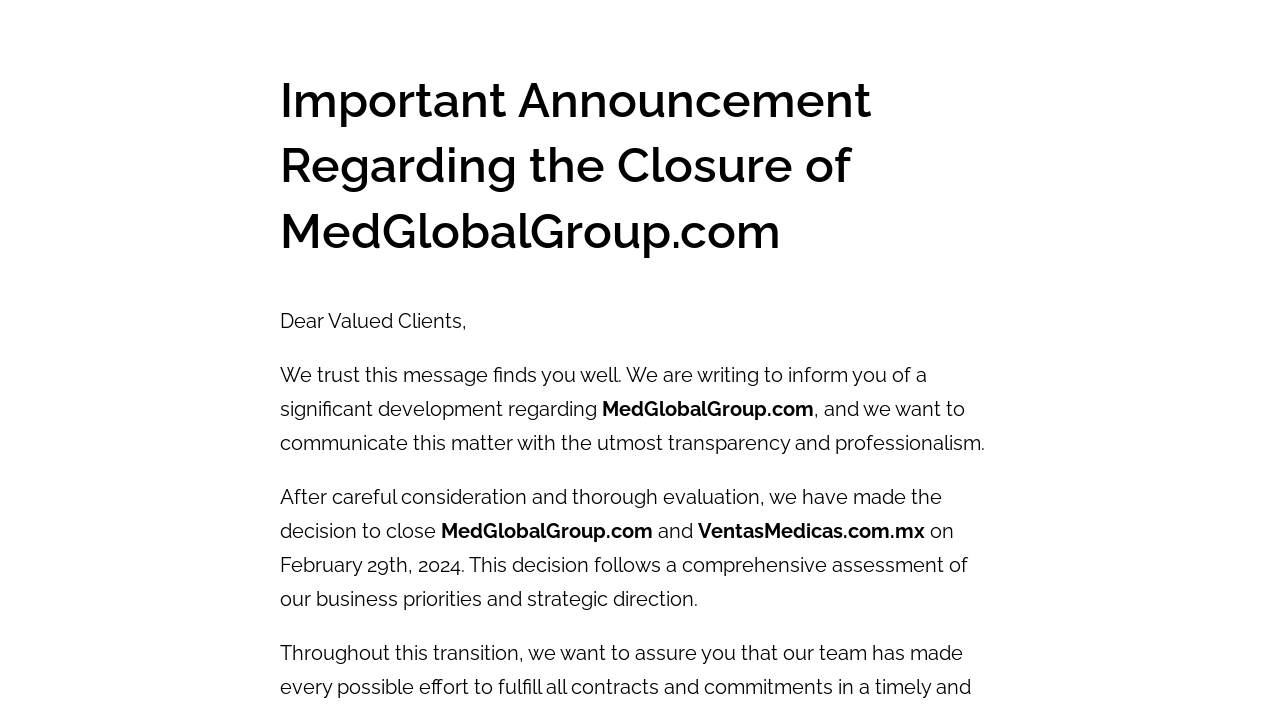Give a one-word or one-phrase response to the question:
What is the alternative website mentioned?

VentasMedicas.com.mx